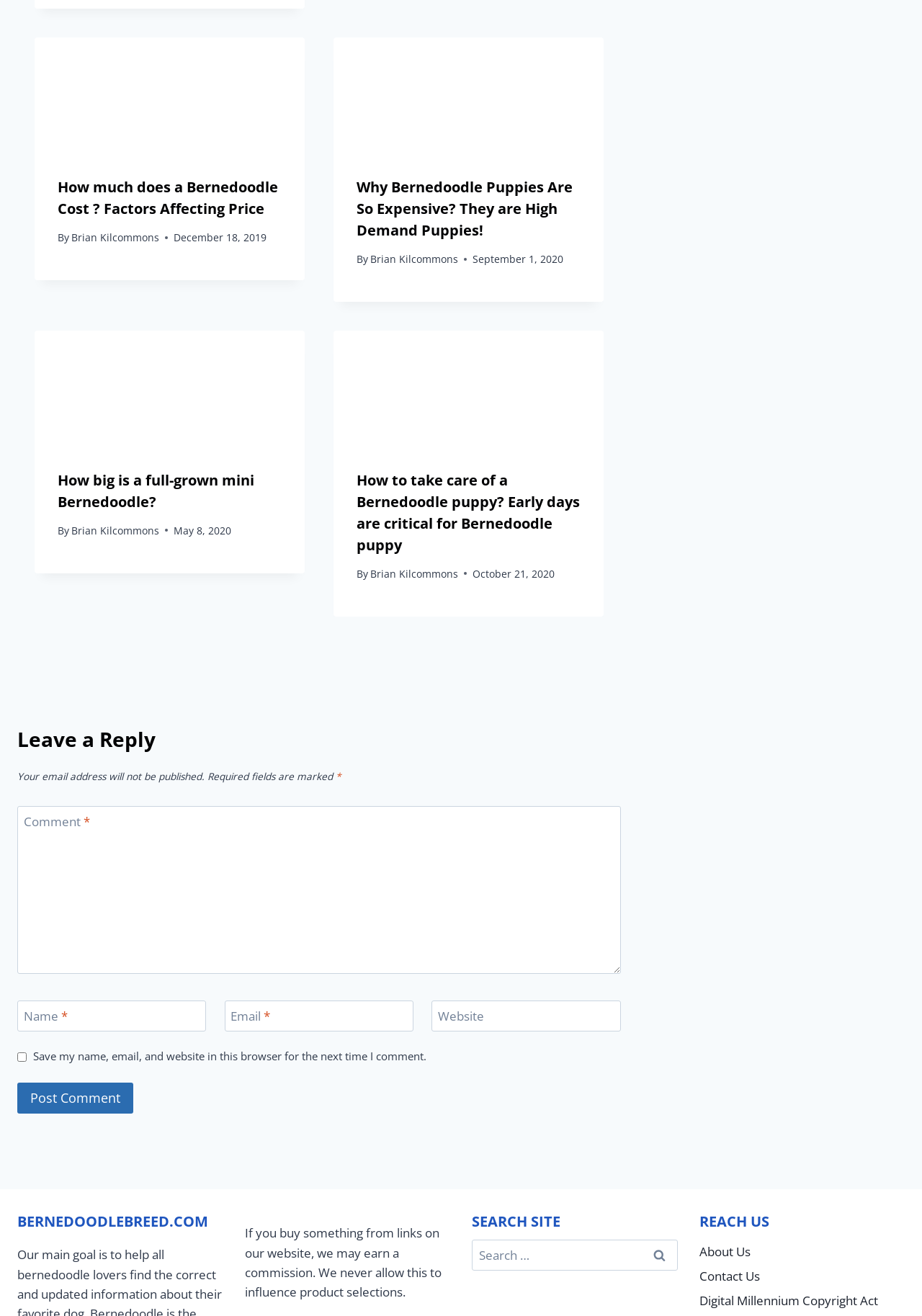Determine the bounding box coordinates of the area to click in order to meet this instruction: "Leave a reply".

[0.019, 0.55, 0.673, 0.573]